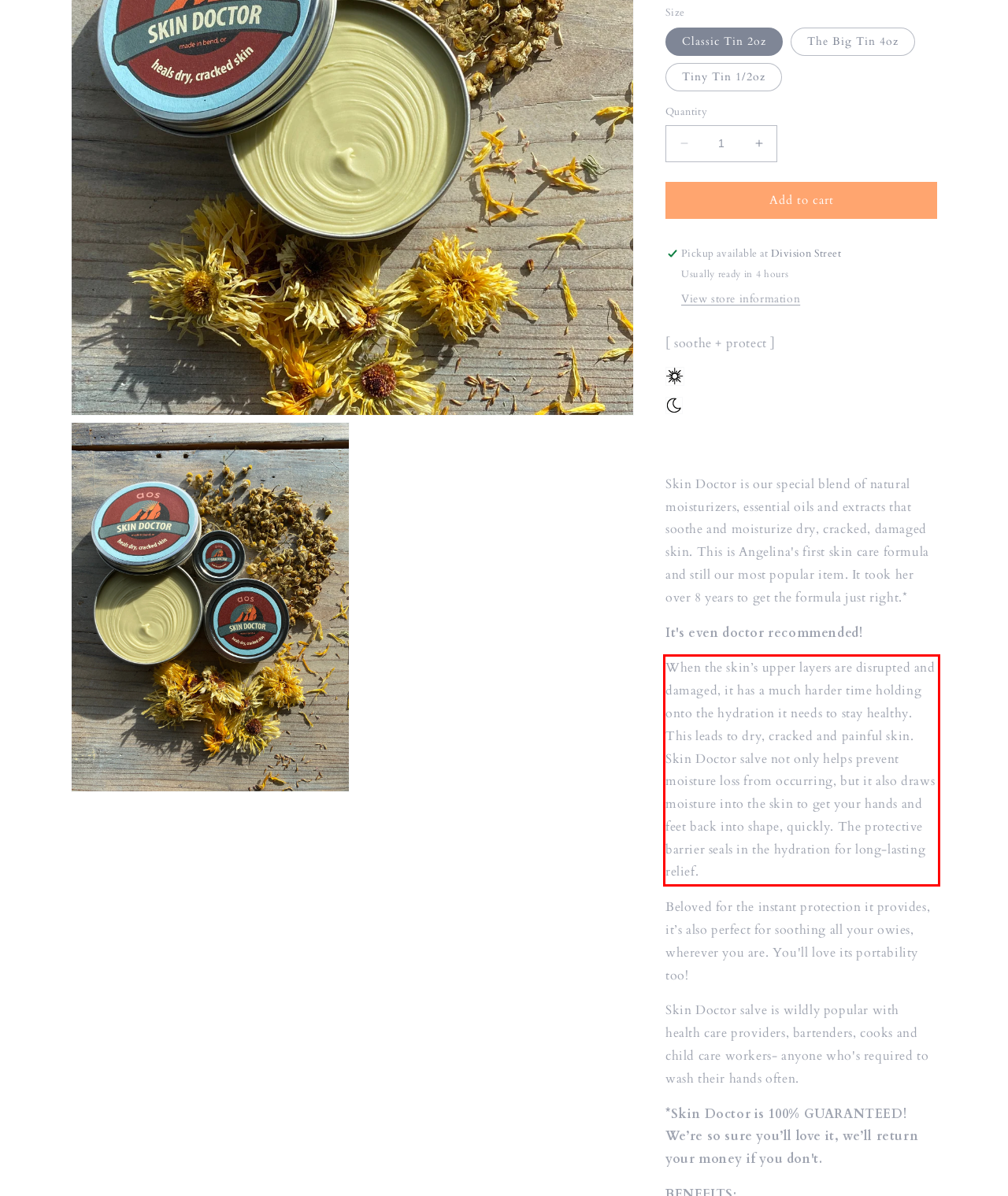You are given a screenshot with a red rectangle. Identify and extract the text within this red bounding box using OCR.

When the skin’s upper layers are disrupted and damaged, it has a much harder time holding onto the hydration it needs to stay healthy. This leads to dry, cracked and painful skin. Skin Doctor salve not only helps prevent moisture loss from occurring, but it also draws moisture into the skin to get your hands and feet back into shape, quickly. The protective barrier seals in the hydration for long-lasting relief.